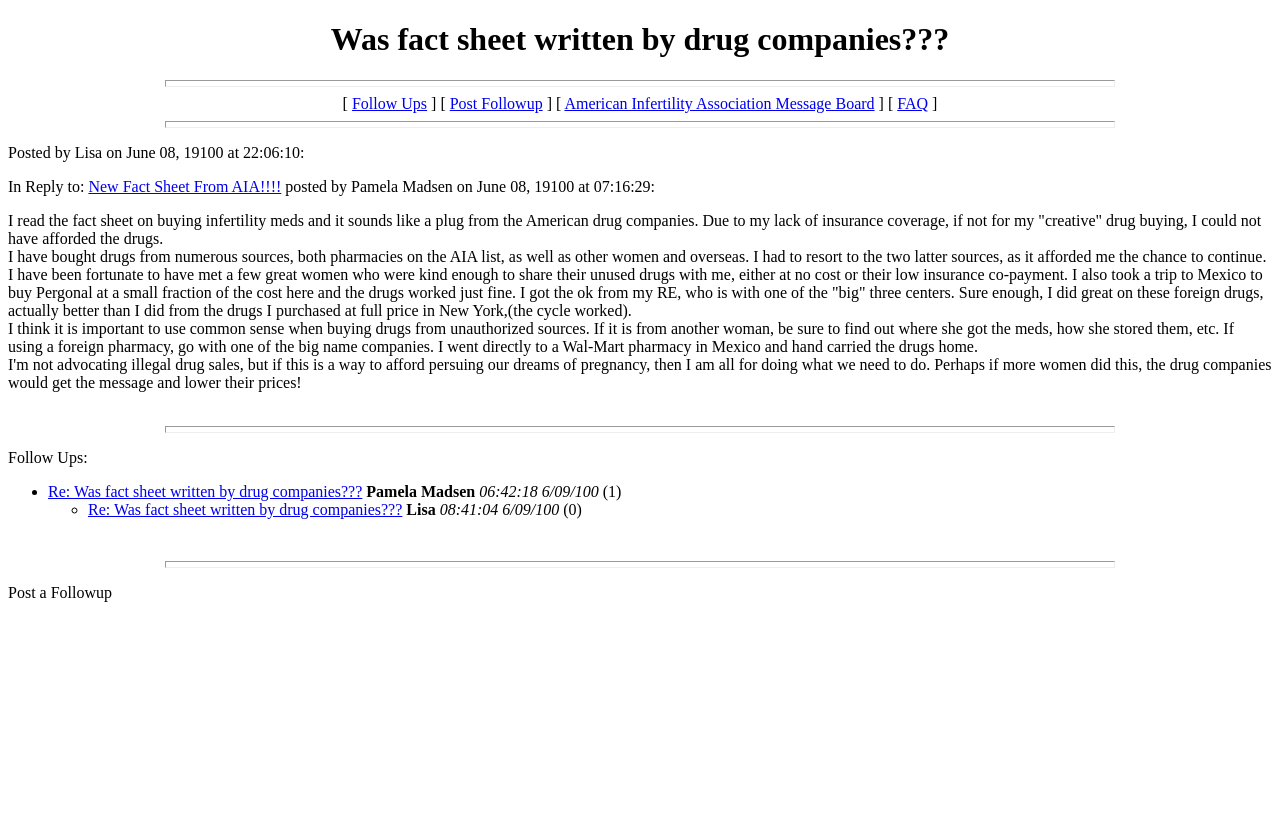Identify the bounding box coordinates for the UI element that matches this description: "Post a Followup".

[0.006, 0.709, 0.088, 0.729]